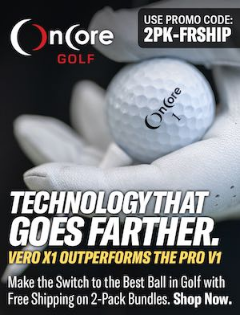Use a single word or phrase to answer the question: What is the promotional offer for 2-pack bundles?

Free shipping